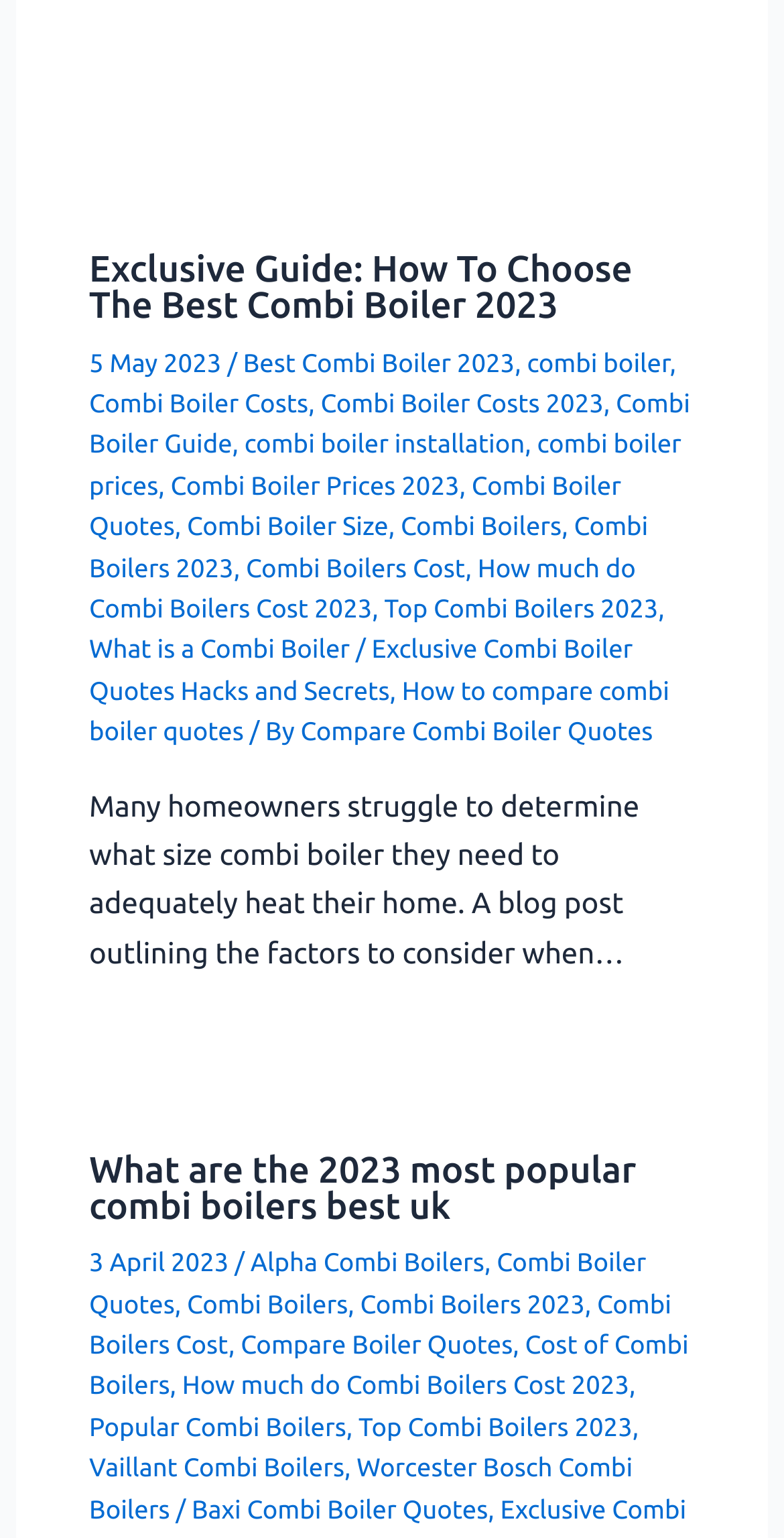Please identify the bounding box coordinates of the element I should click to complete this instruction: 'Compare combi boiler prices 2023'. The coordinates should be given as four float numbers between 0 and 1, like this: [left, top, right, bottom].

[0.383, 0.467, 0.833, 0.486]